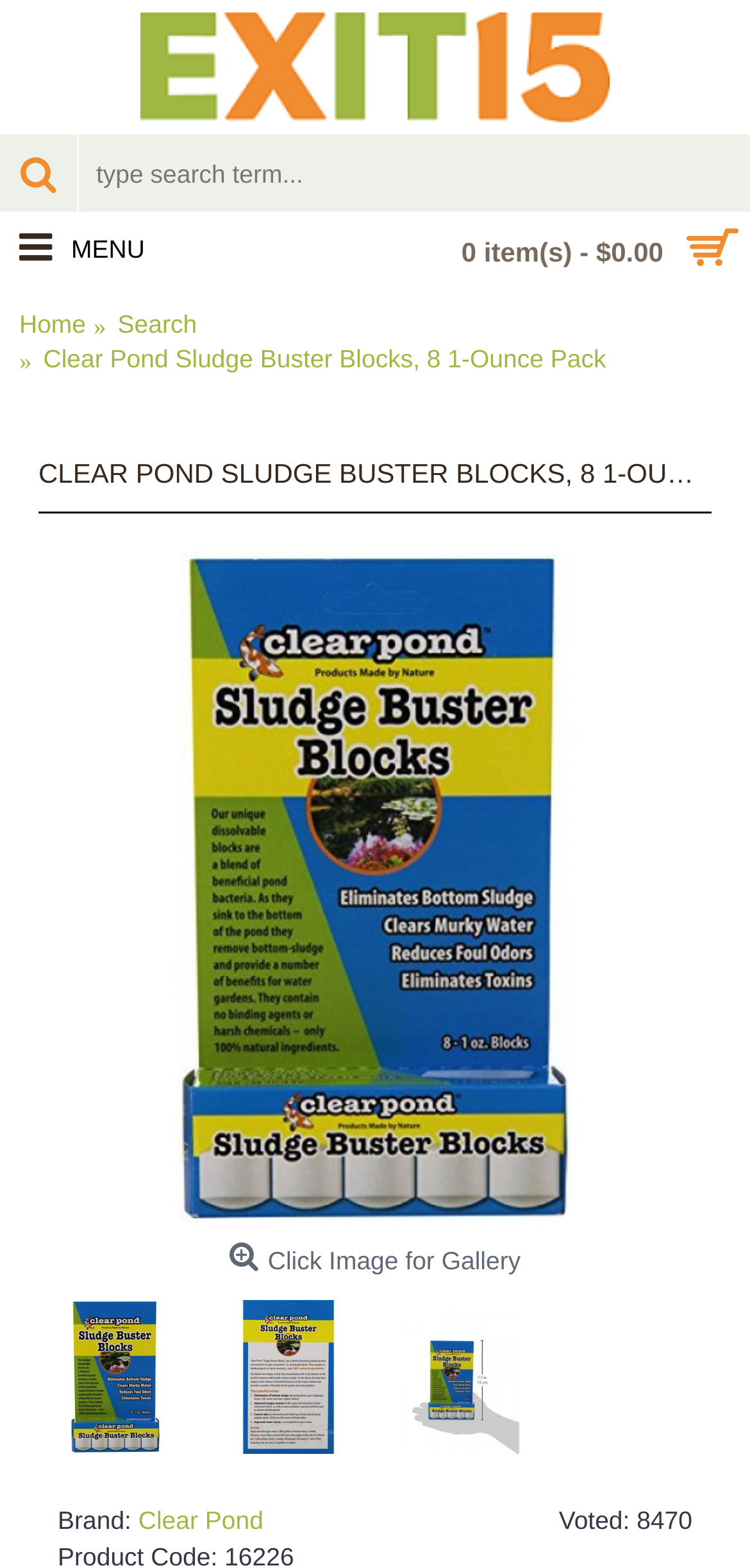How many people voted for this product?
Using the visual information, answer the question in a single word or phrase.

8470